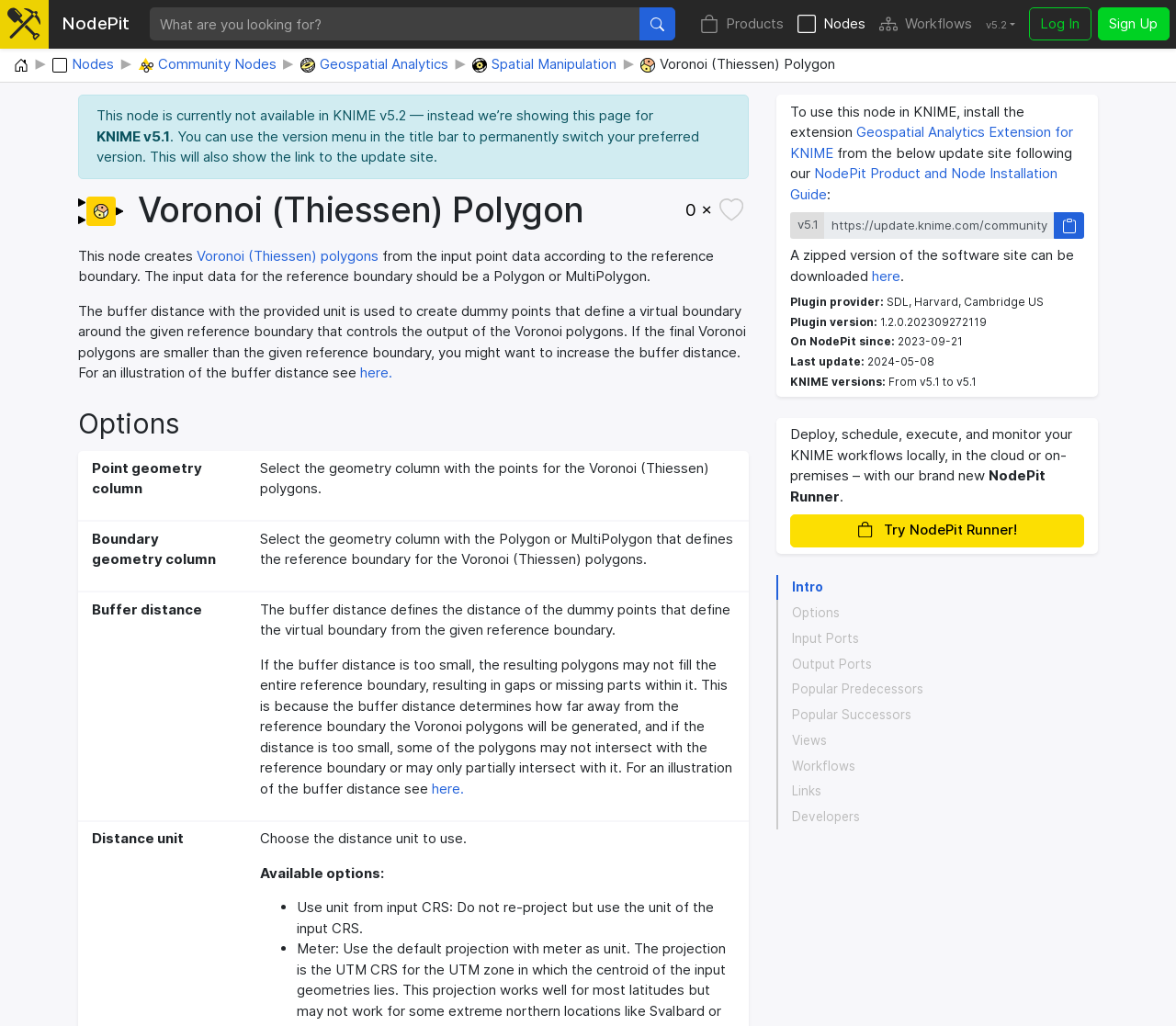Carefully examine the image and provide an in-depth answer to the question: What is the version of the plugin?

The version of the plugin is mentioned at the bottom of the webpage, specifically in the section that provides information about the plugin, and it is 1.2.0.202309272119.